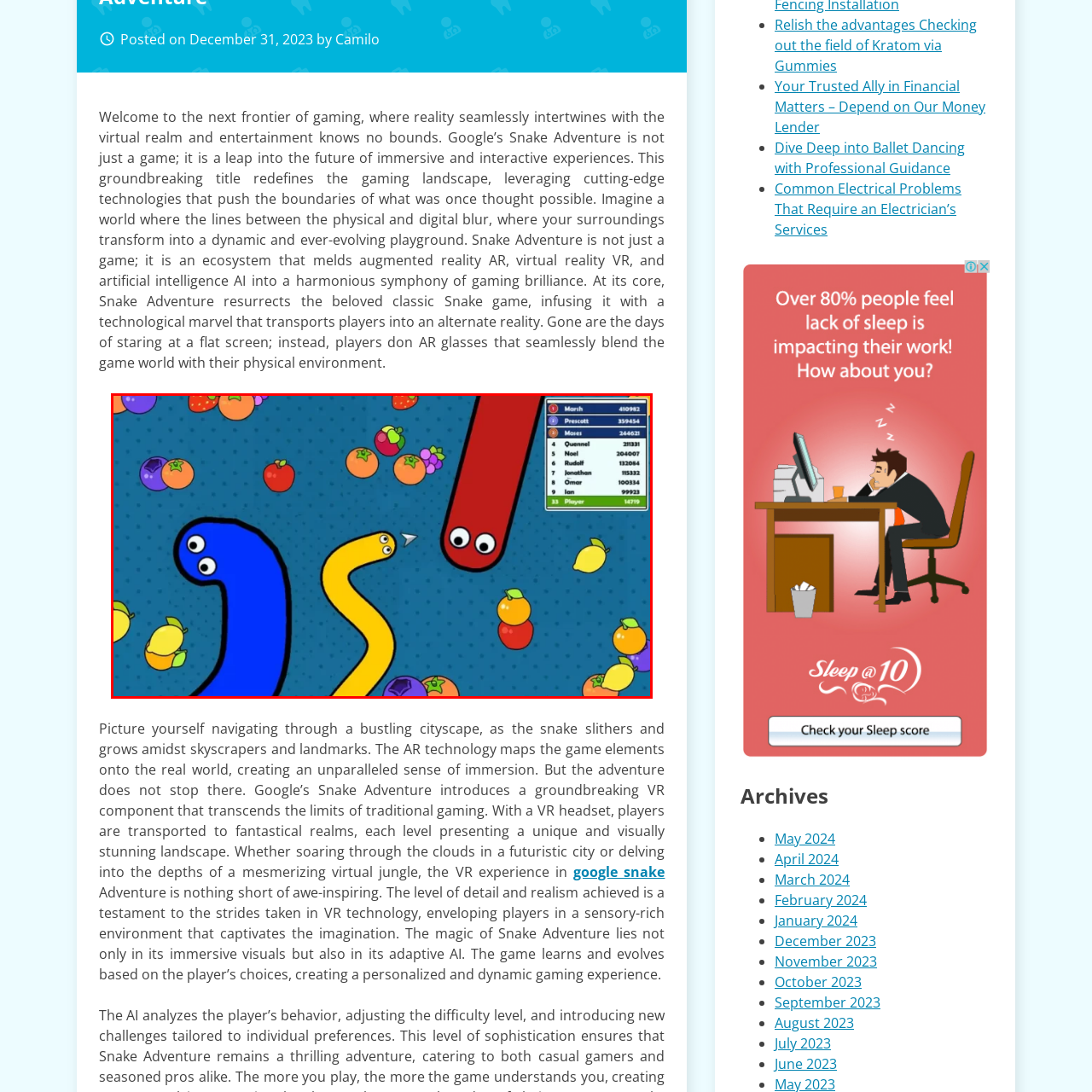Check the area bordered by the red box and provide a single word or phrase as the answer to the question: What type of fruits are scattered in the background?

Grapes, oranges, and apples